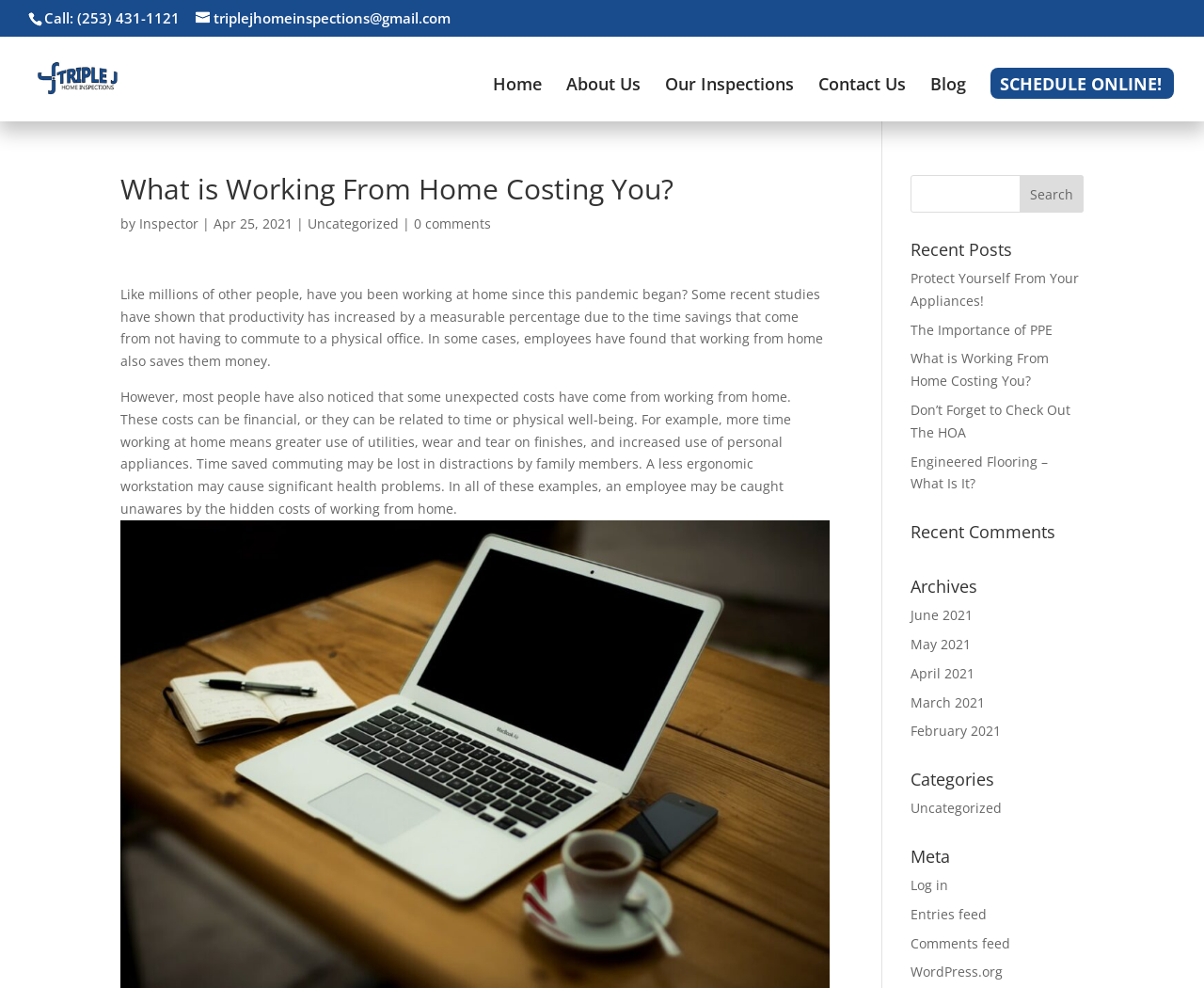Indicate the bounding box coordinates of the clickable region to achieve the following instruction: "Search for something."

[0.756, 0.177, 0.9, 0.215]